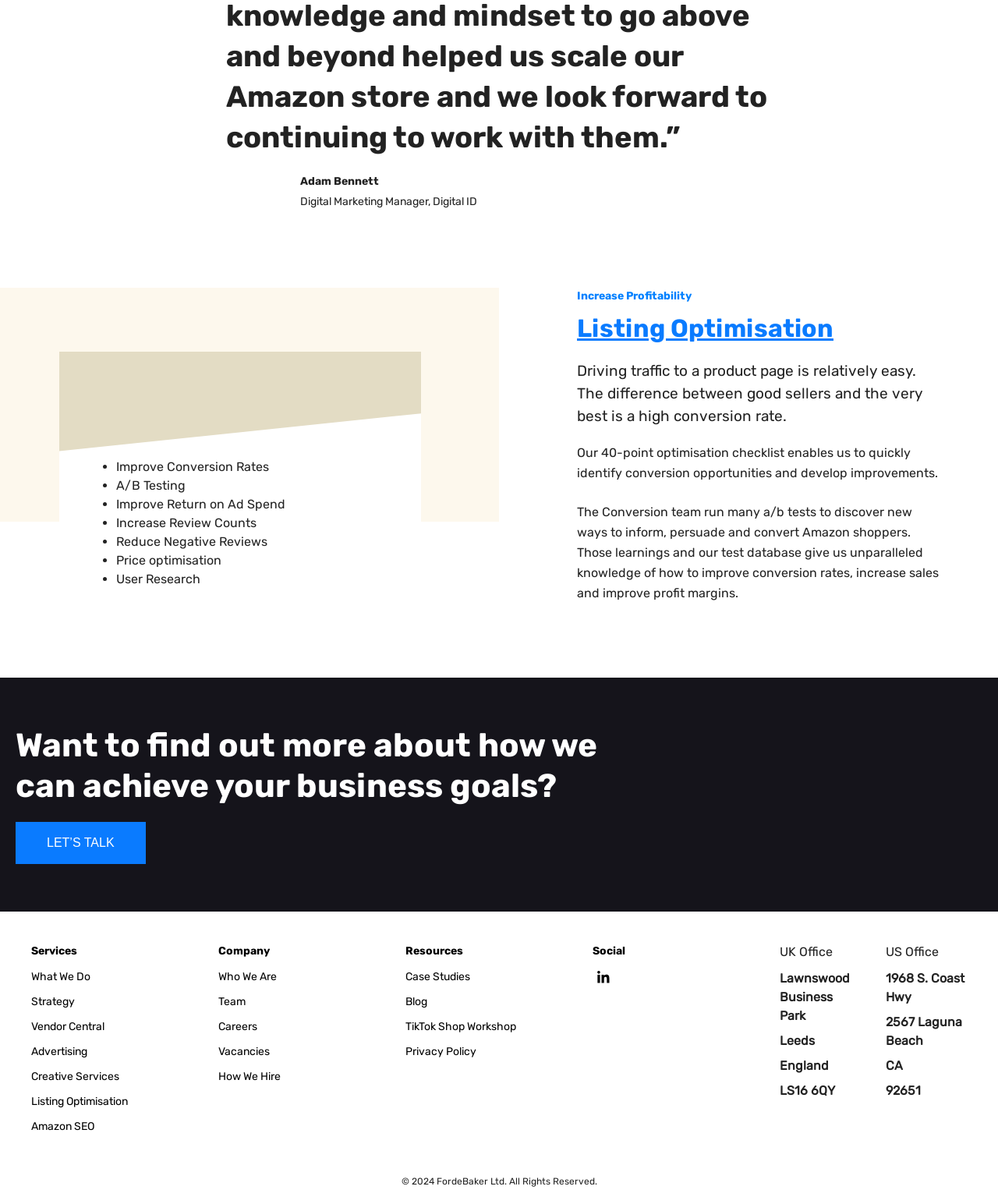Respond to the question below with a single word or phrase:
What is the name of the person mentioned on the webpage?

Adam Bennett